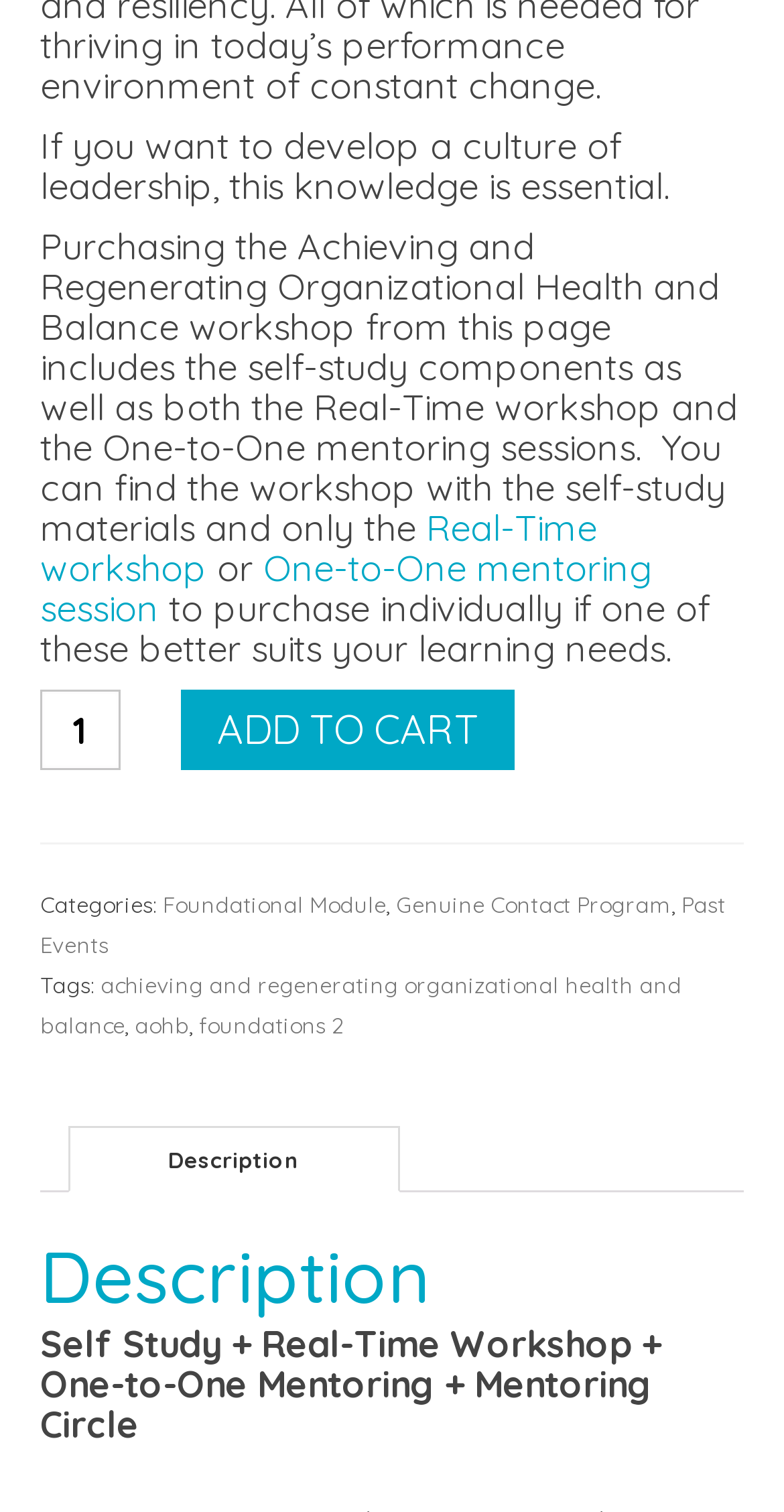Locate the bounding box coordinates of the clickable area to execute the instruction: "Click the 'ADD TO CART' button". Provide the coordinates as four float numbers between 0 and 1, represented as [left, top, right, bottom].

[0.231, 0.456, 0.656, 0.509]